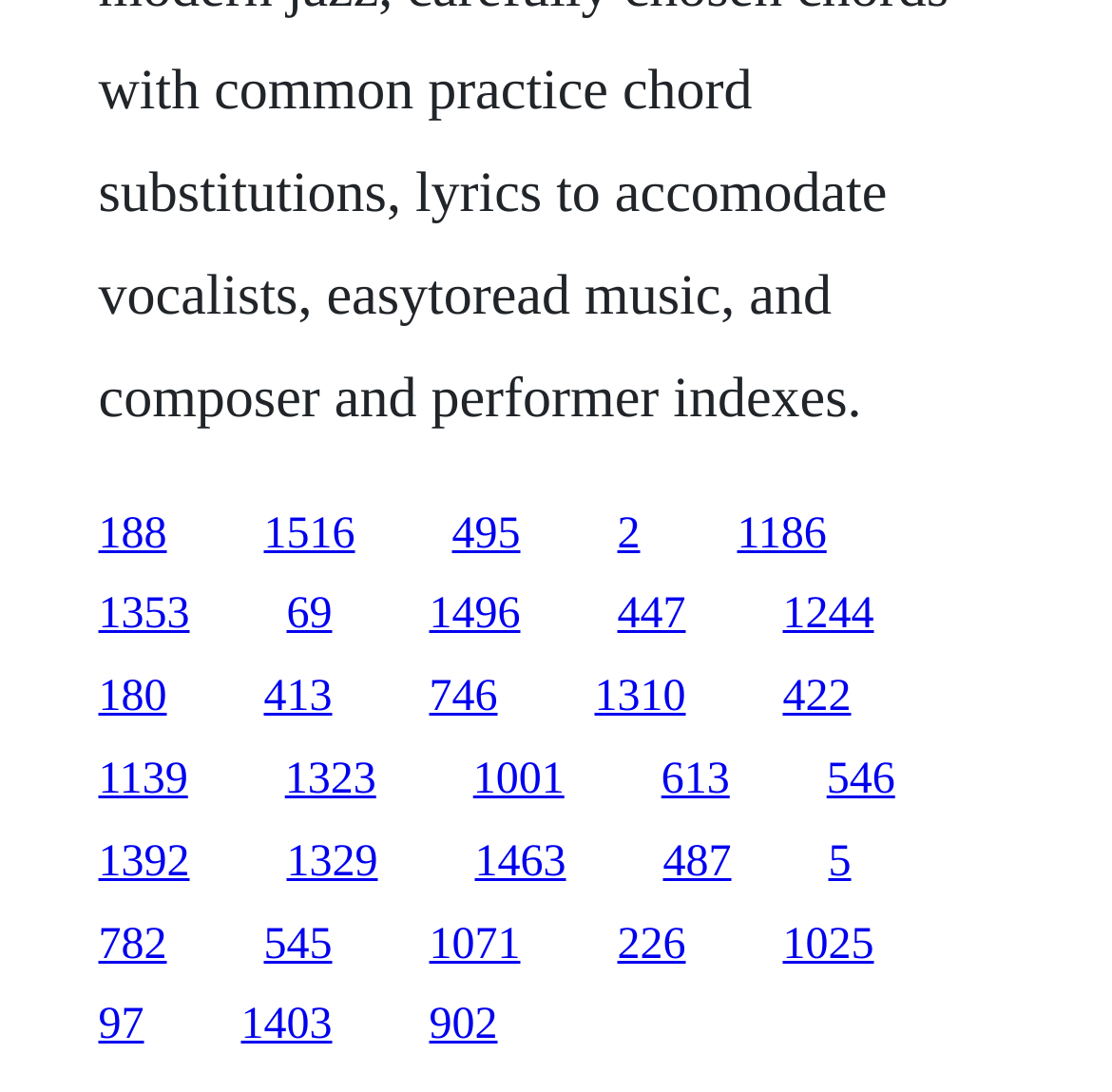Provide a thorough and detailed response to the question by examining the image: 
What is the horizontal position of the last link?

I examined the bounding box coordinates of the last link element, and its x1 coordinate is 0.088, which indicates its horizontal position on the webpage.